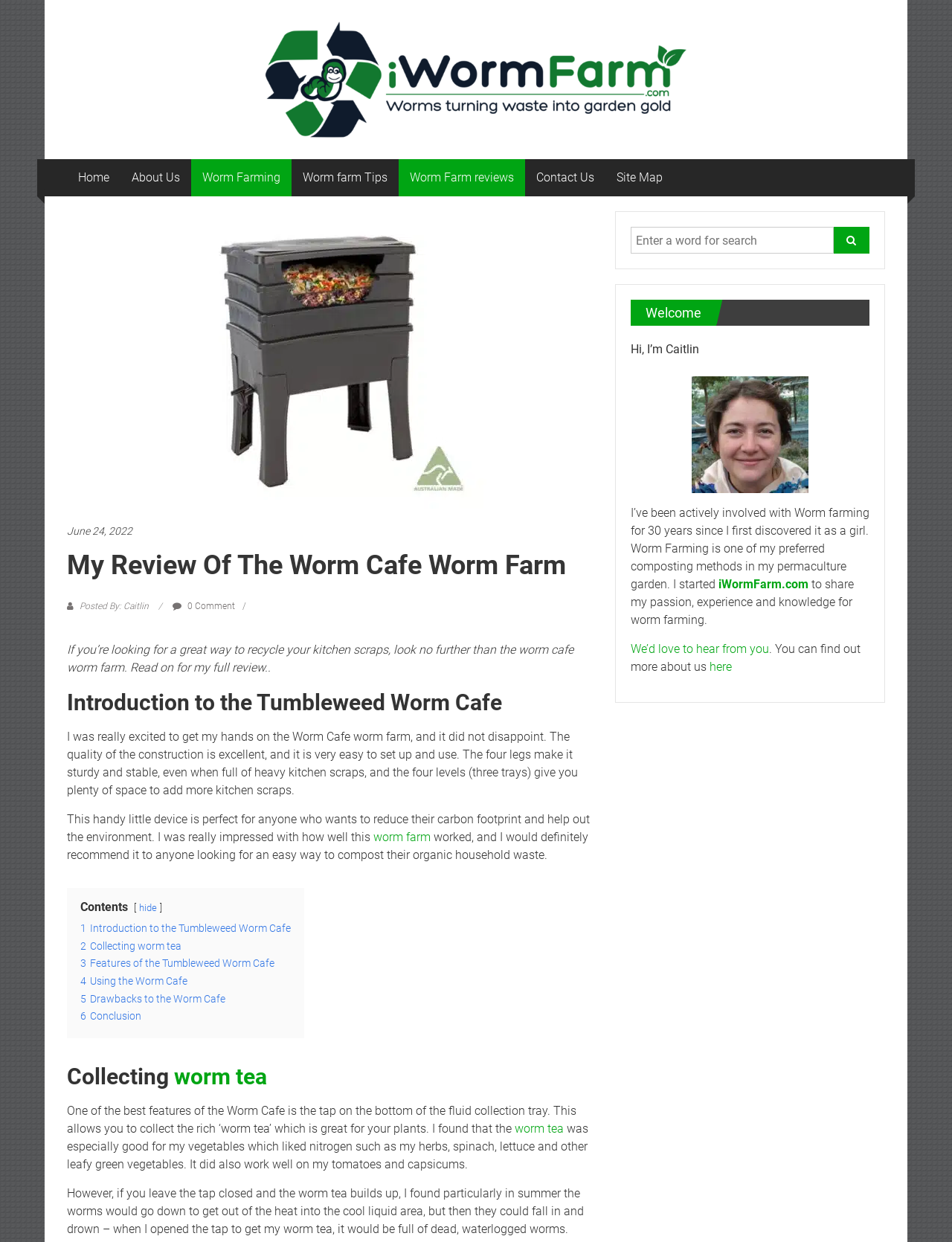Please specify the bounding box coordinates of the element that should be clicked to execute the given instruction: 'Click the 'Home' link'. Ensure the coordinates are four float numbers between 0 and 1, expressed as [left, top, right, bottom].

[0.082, 0.128, 0.115, 0.158]